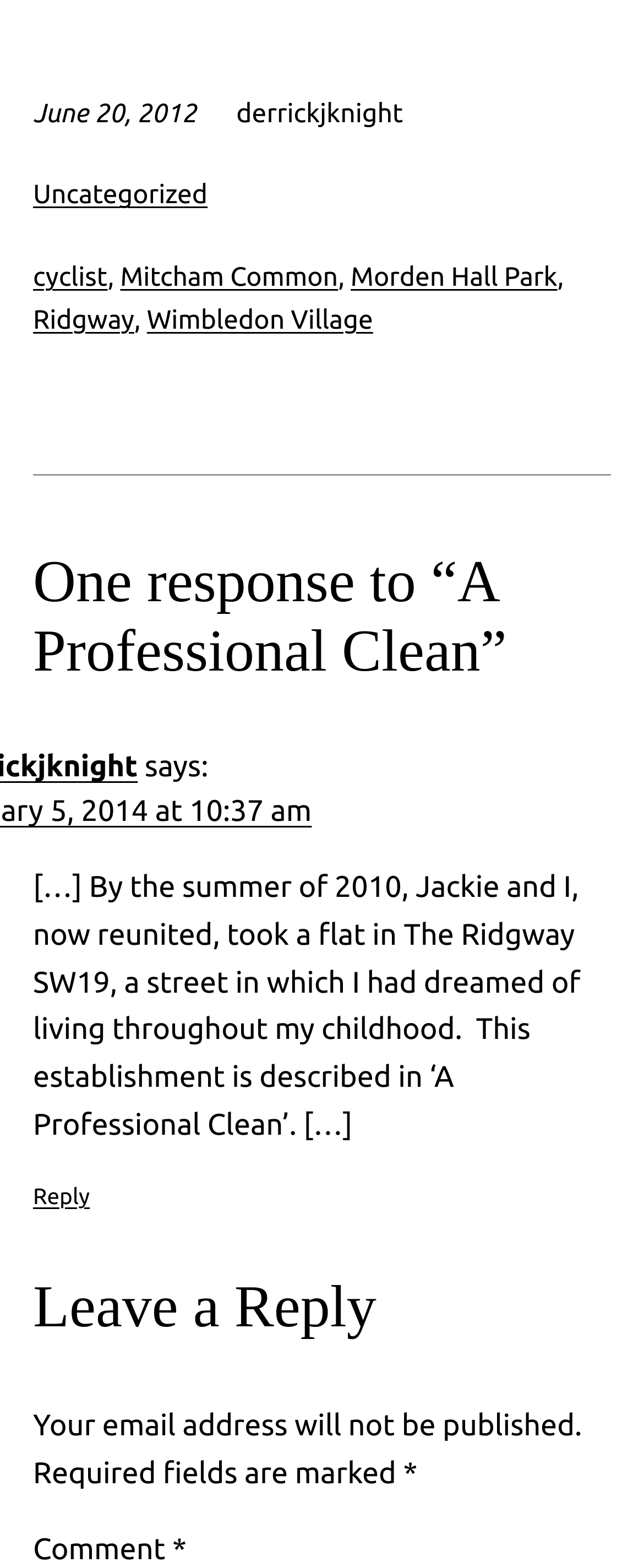Respond to the following query with just one word or a short phrase: 
What is the title of the article?

A Professional Clean